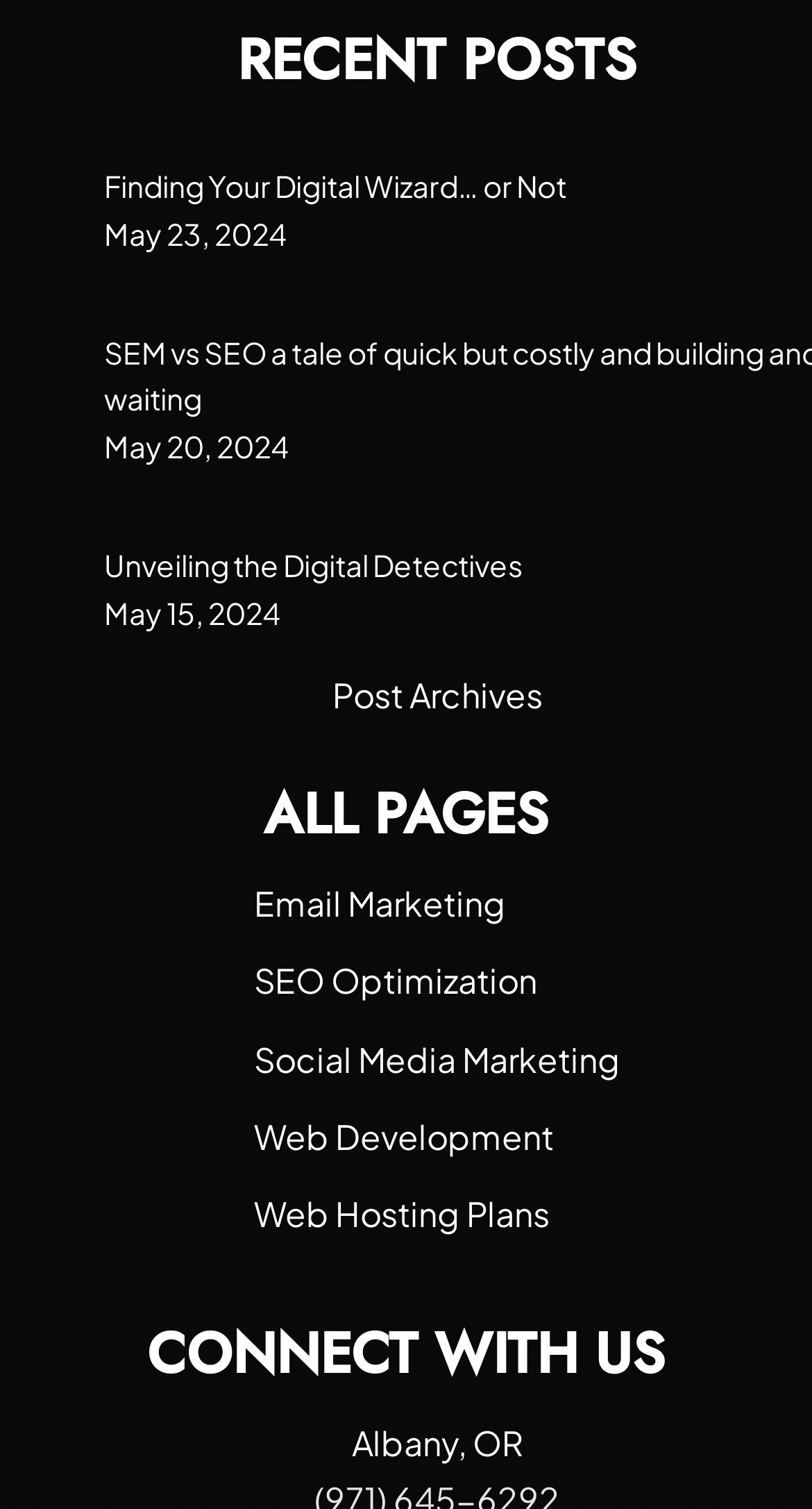How many recent posts are displayed on the webpage?
Provide an in-depth and detailed answer to the question.

There are three recent posts displayed on the webpage, each with a 'Read more' link and a date.